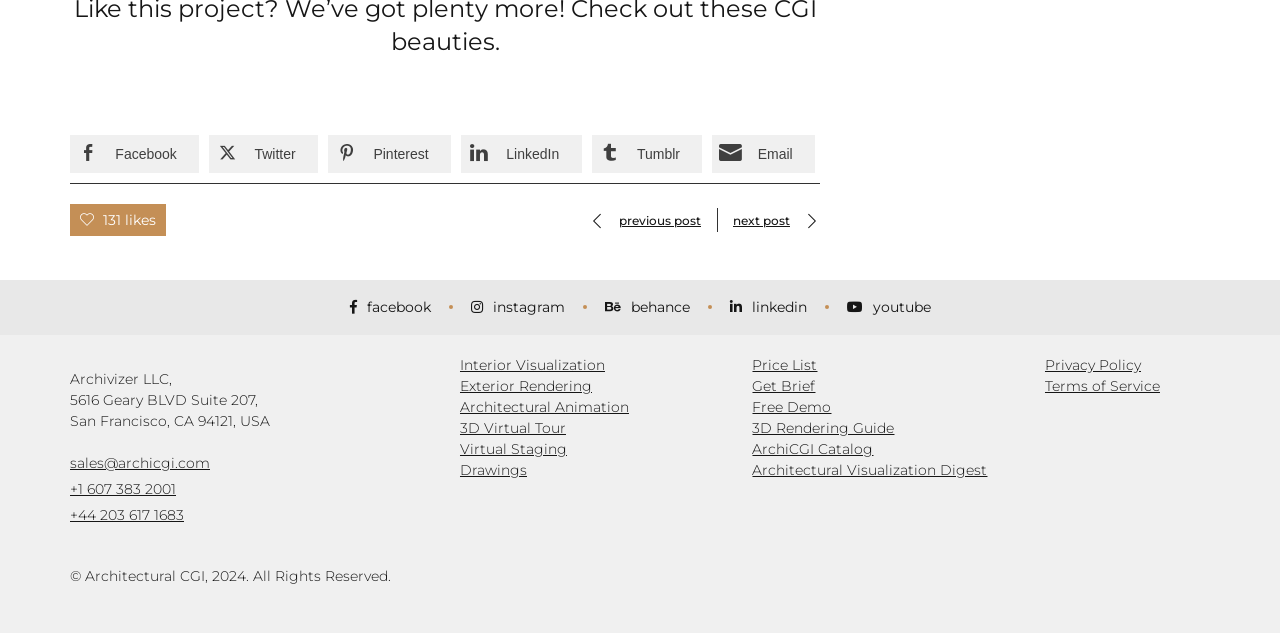Locate the UI element that matches the description alt="Barn Time_Logo_R1V5_Master" title="Barn Time_Logo_R1V5_Master" in the webpage screenshot. Return the bounding box coordinates in the format (top-left x, top-left y, bottom-right x, bottom-right y), with values ranging from 0 to 1.

None